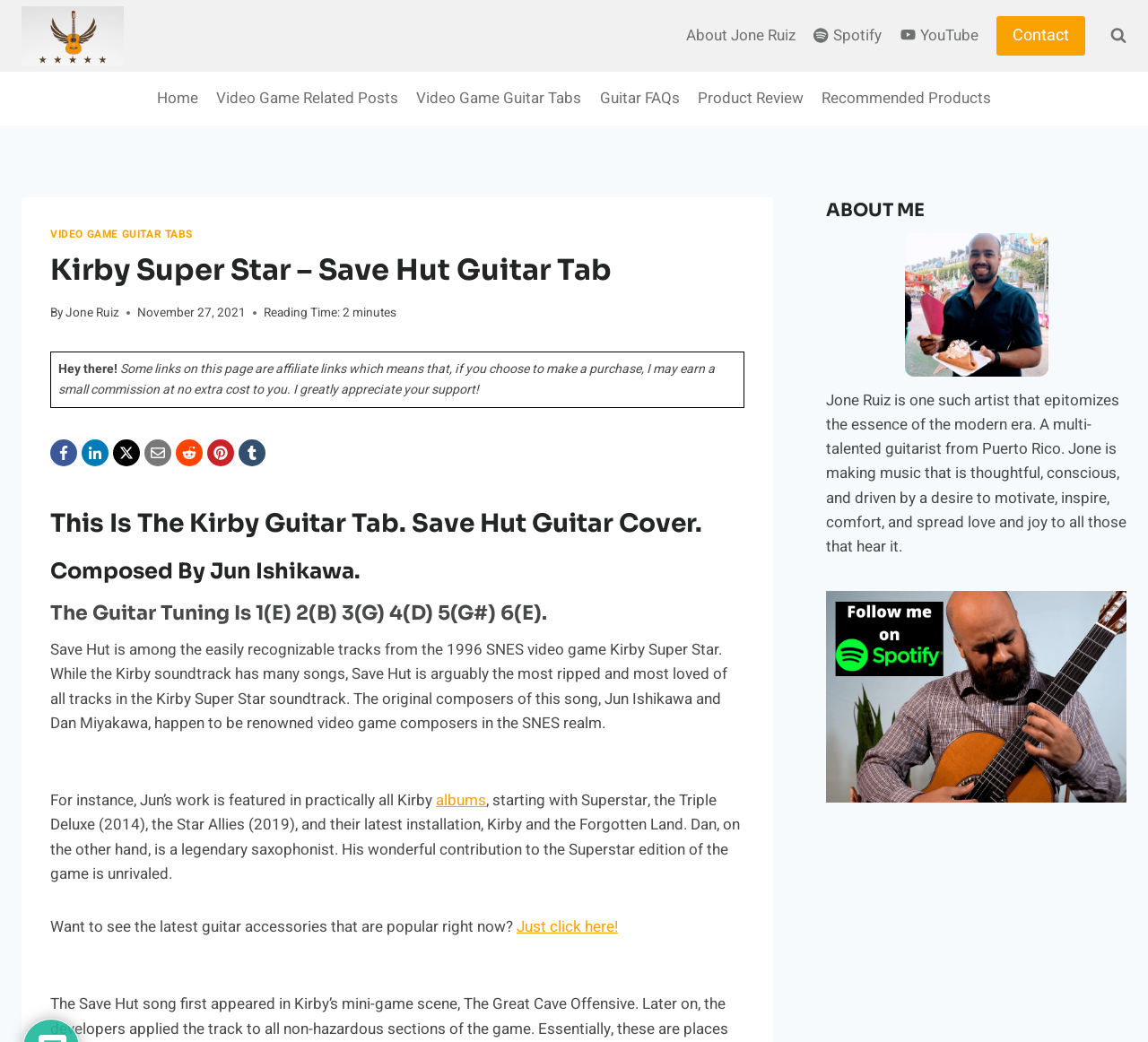Identify the bounding box coordinates for the UI element described as: "Video Game Related Posts".

[0.18, 0.074, 0.355, 0.115]